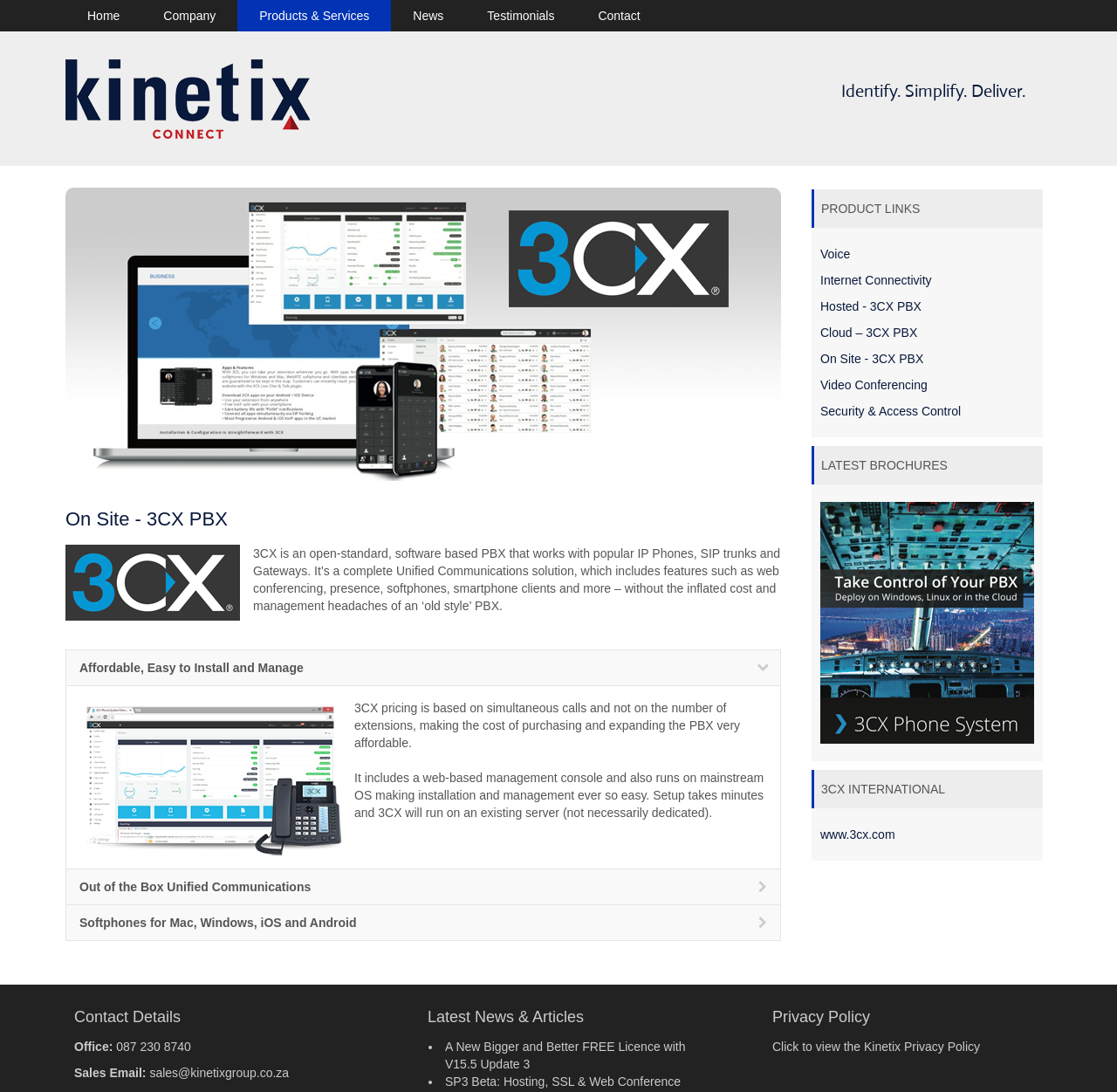What is the topic of the latest news article?
Please provide a single word or phrase as the answer based on the screenshot.

A New Bigger and Better FREE Licence with V15.5 Update 3